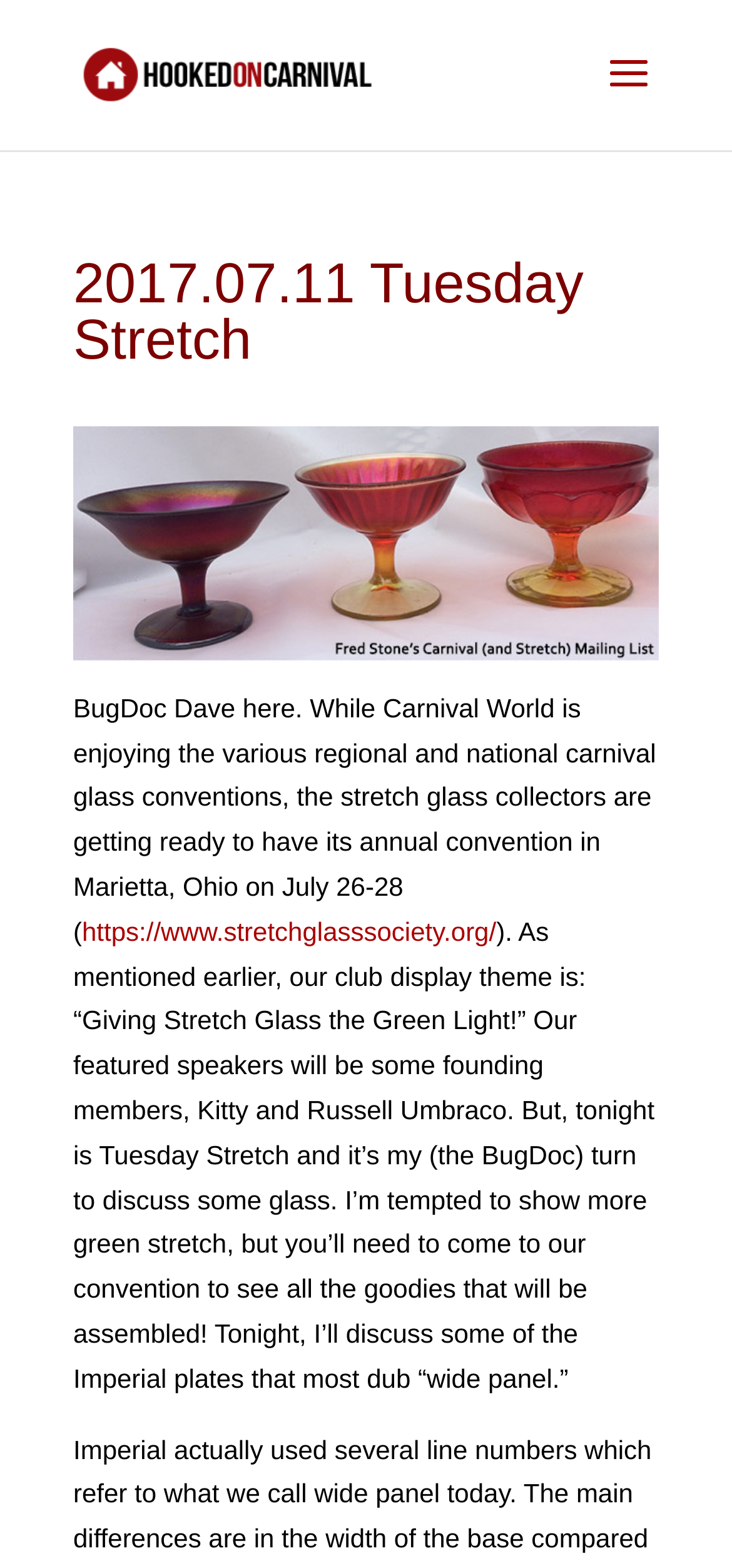Provide a one-word or one-phrase answer to the question:
Where is the annual convention of stretch glass collectors?

Marietta, Ohio